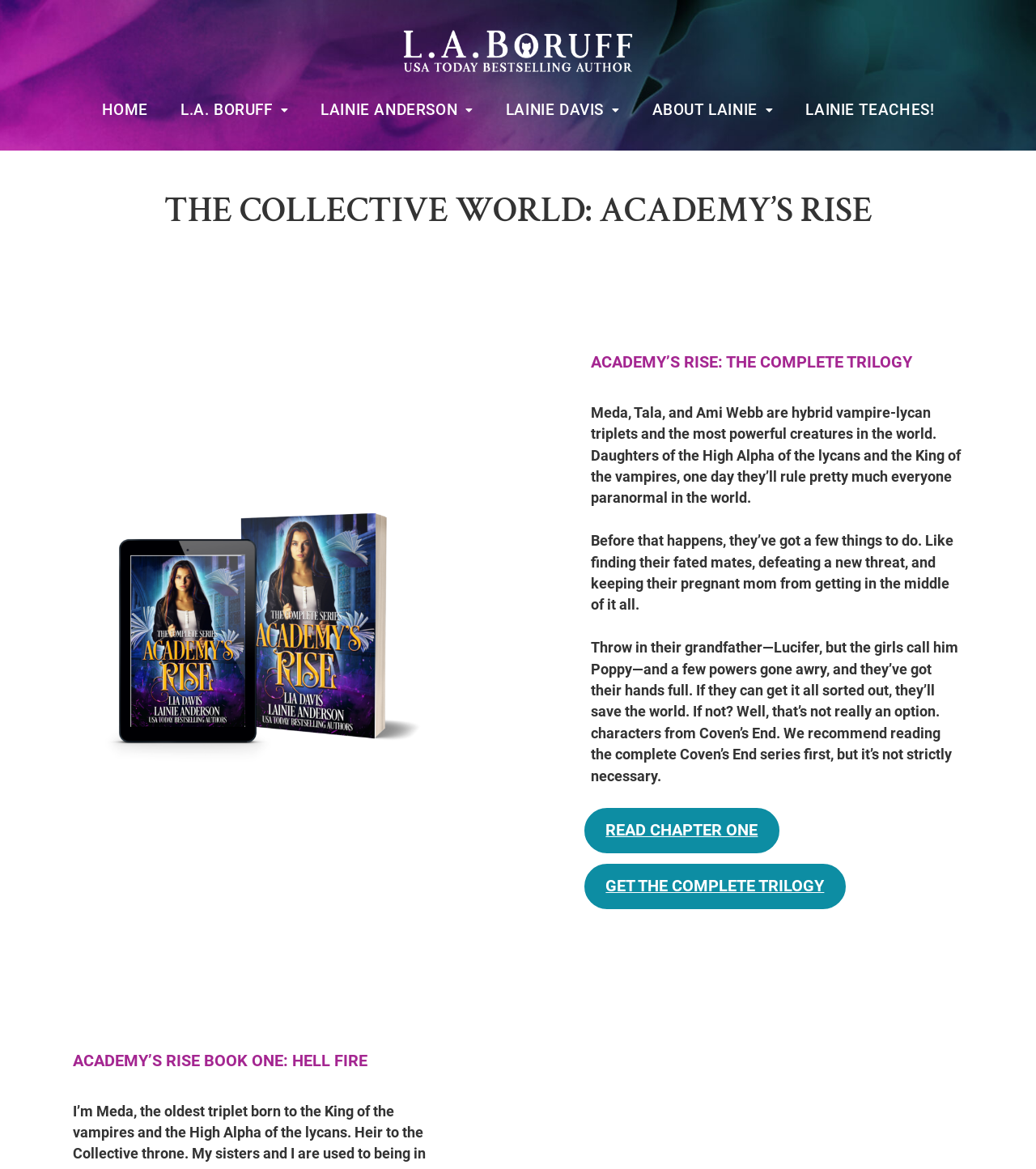Can you find the bounding box coordinates for the element that needs to be clicked to execute this instruction: "Read chapter one"? The coordinates should be given as four float numbers between 0 and 1, i.e., [left, top, right, bottom].

[0.562, 0.69, 0.754, 0.732]